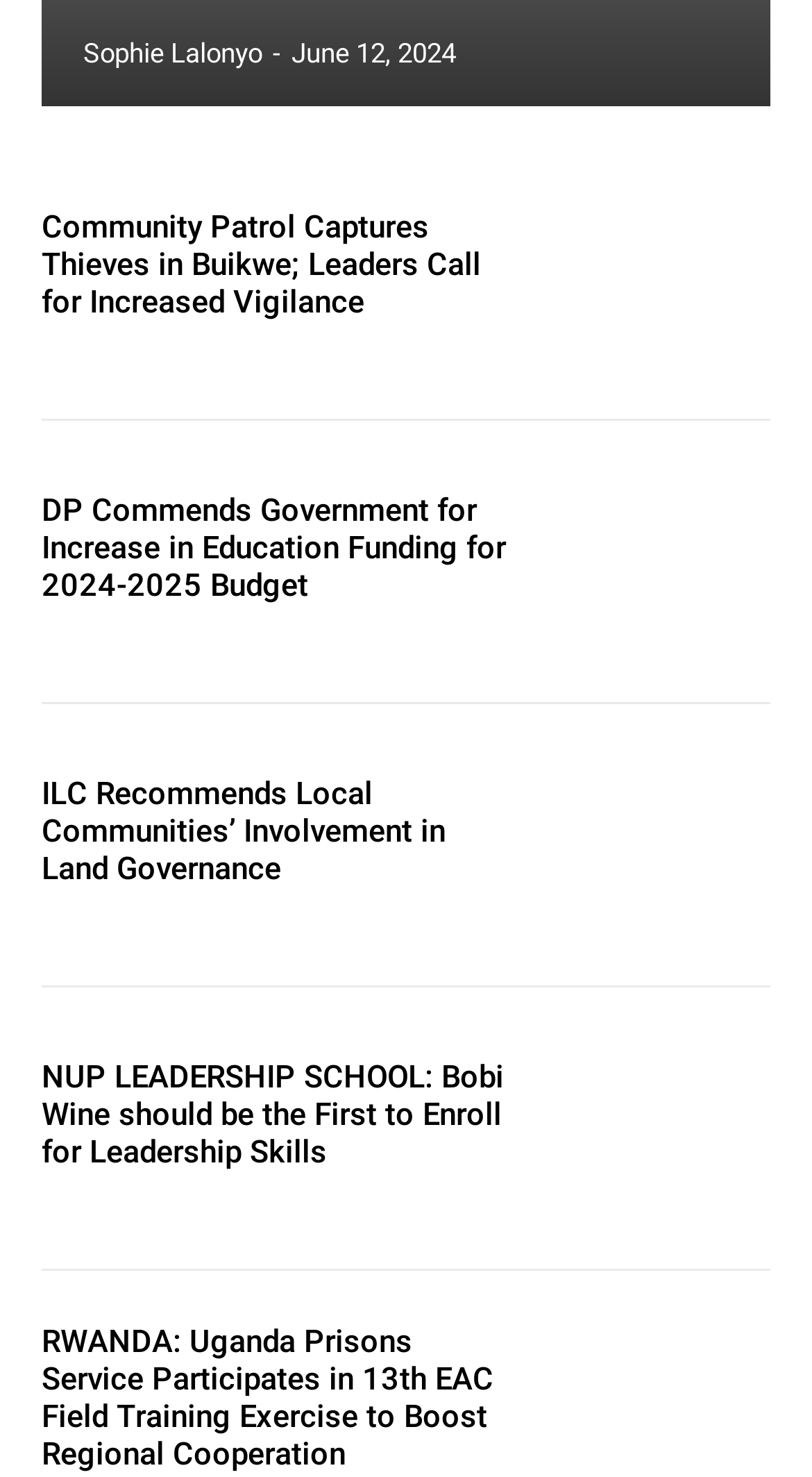What is the date of the first article?
Respond to the question with a well-detailed and thorough answer.

The date of the first article is mentioned next to the author's name as 'June 12, 2024'.